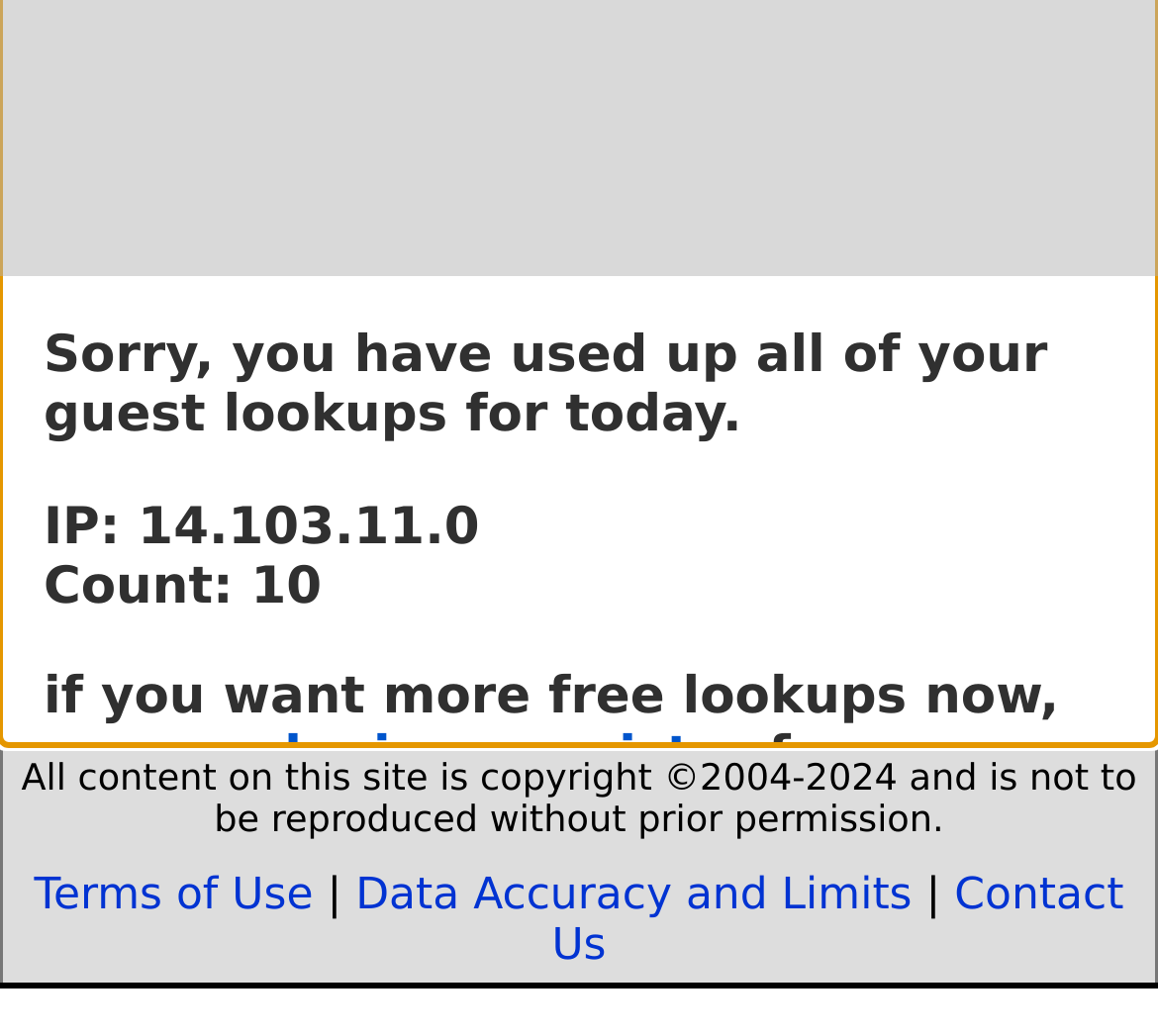Using the format (top-left x, top-left y, bottom-right x, bottom-right y), provide the bounding box coordinates for the described UI element. All values should be floating point numbers between 0 and 1: register

[0.451, 0.701, 0.648, 0.759]